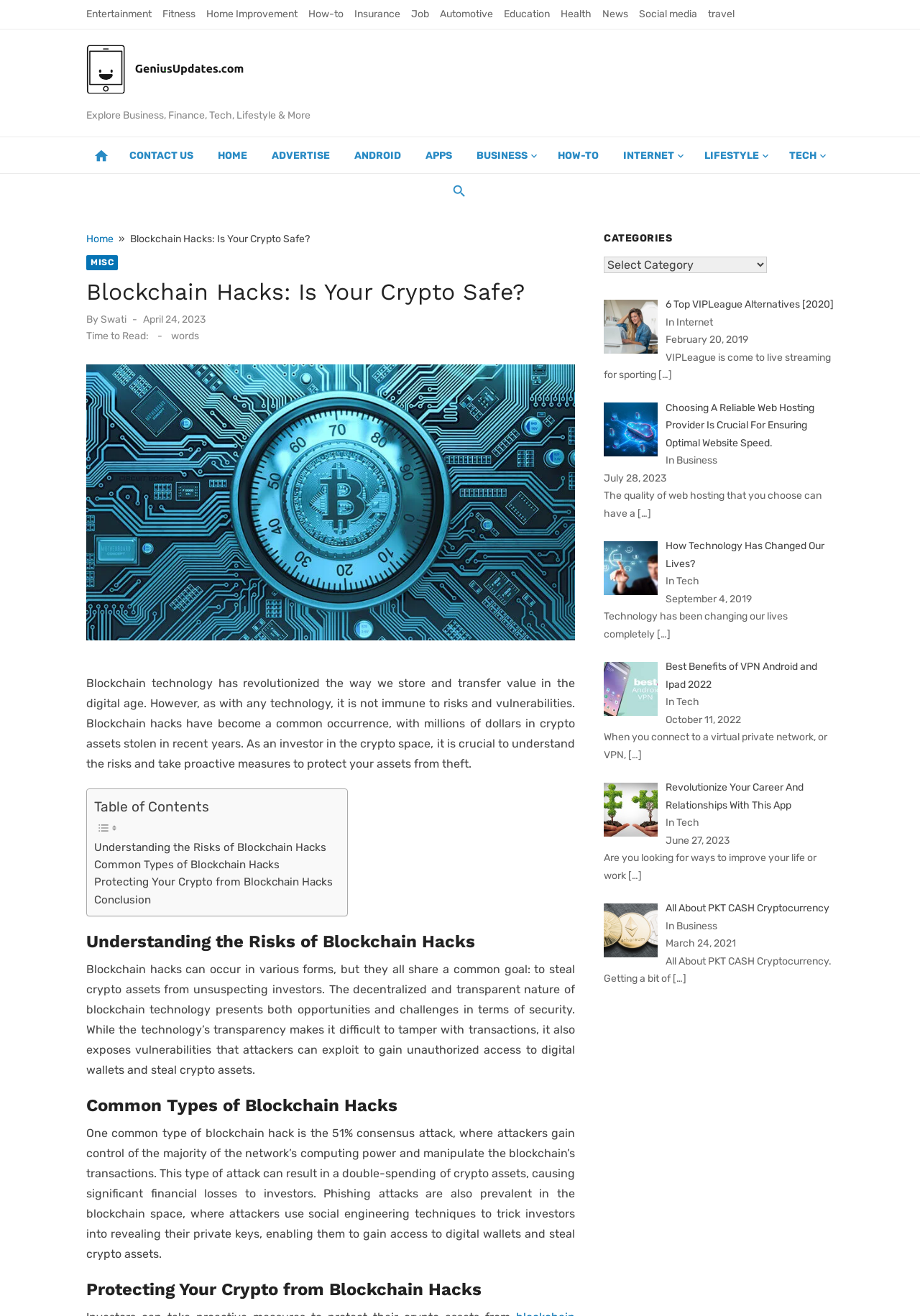Determine the bounding box coordinates of the clickable element necessary to fulfill the instruction: "Click on 'VIPLeague 6 Top VIPLeague Alternatives [2020}'". Provide the coordinates as four float numbers within the 0 to 1 range, i.e., [left, top, right, bottom].

[0.723, 0.227, 0.906, 0.236]